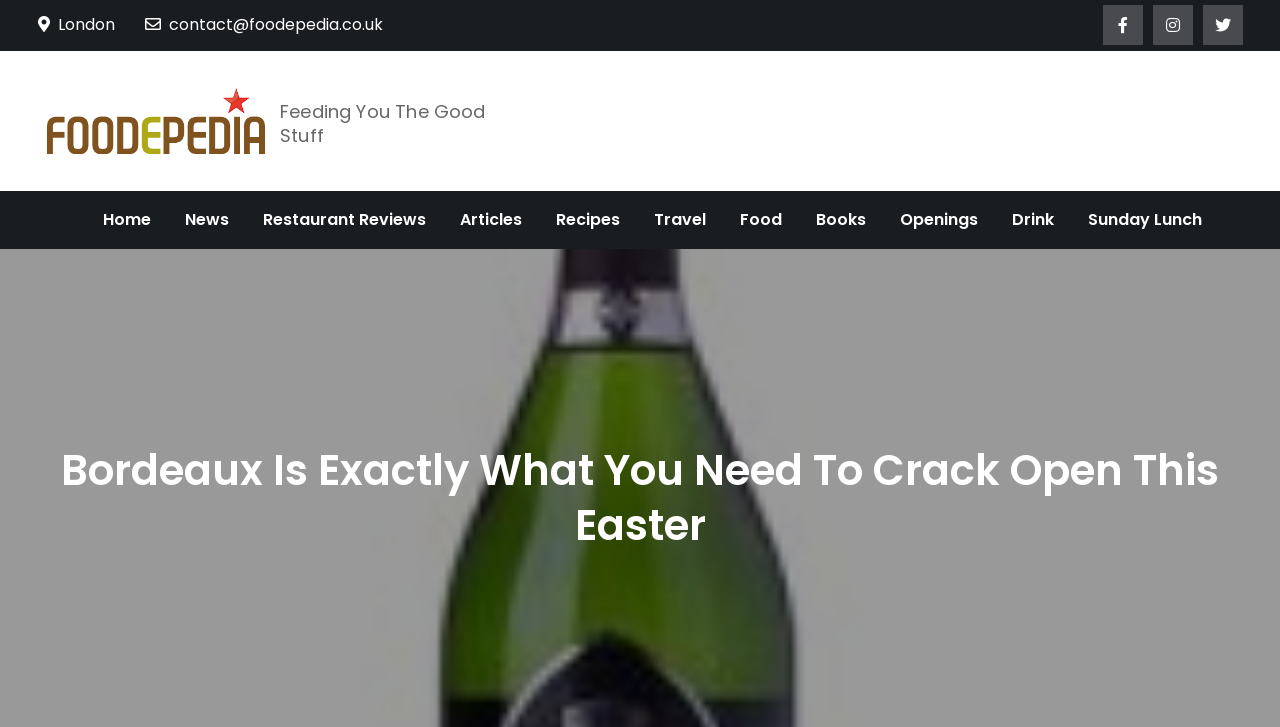Find the bounding box coordinates of the element to click in order to complete the given instruction: "Click the Contact link."

None